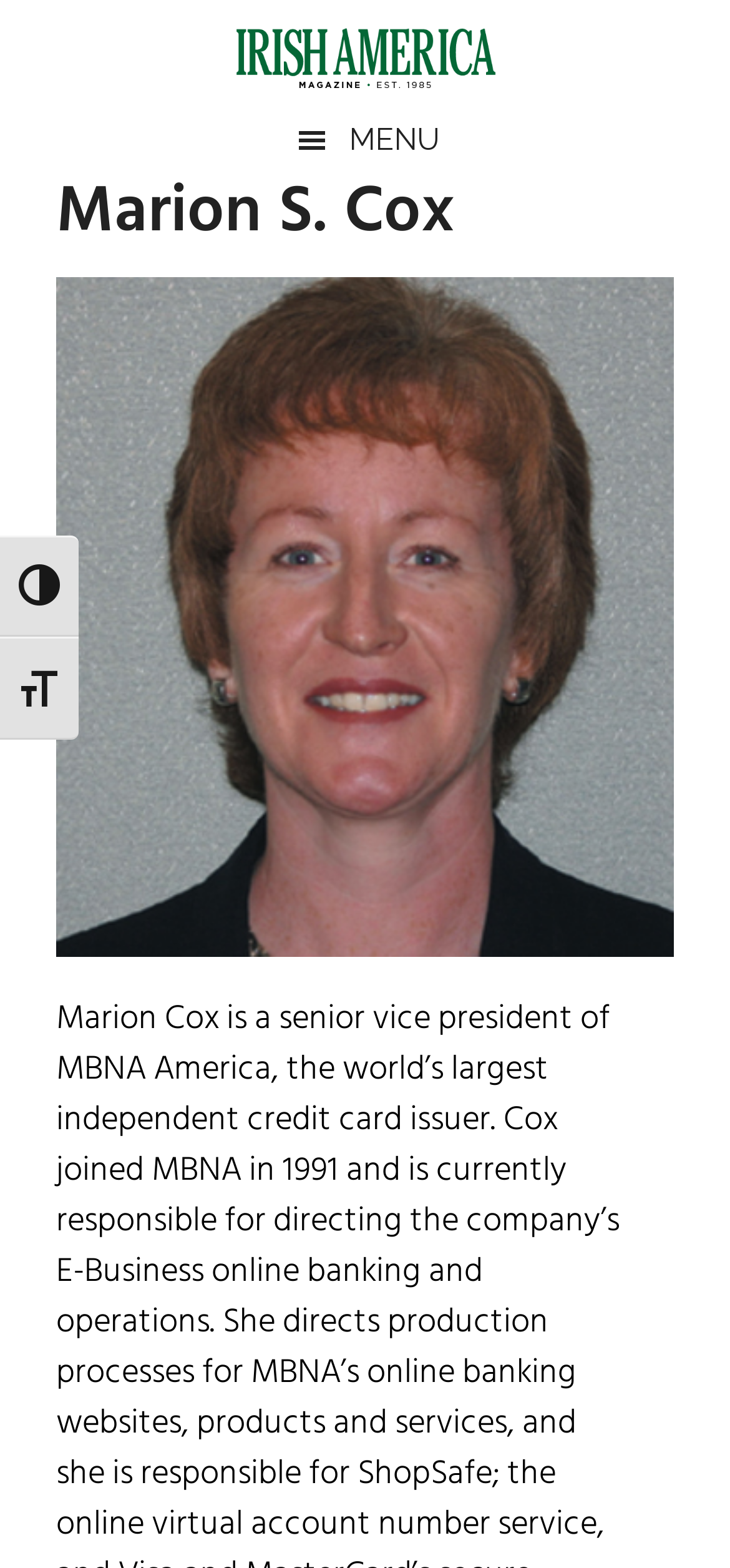Identify the bounding box of the UI element described as follows: "Our Process". Provide the coordinates as four float numbers in the range of 0 to 1 [left, top, right, bottom].

None